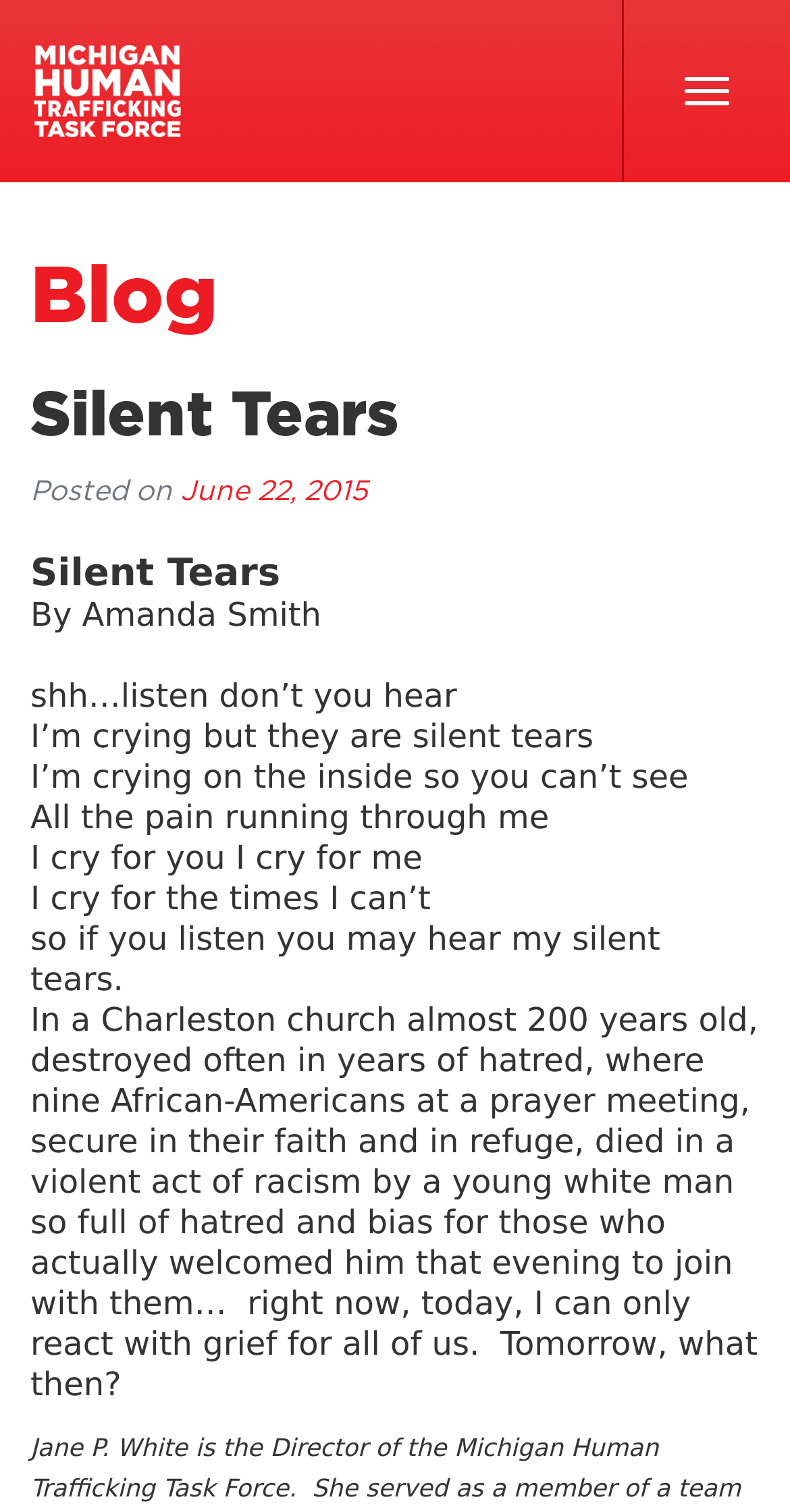What is the date of the blog post?
Look at the image and provide a detailed response to the question.

The date of the blog post is mentioned as a link element 'June 22, 2015' located at coordinates [0.228, 0.316, 0.467, 0.335]